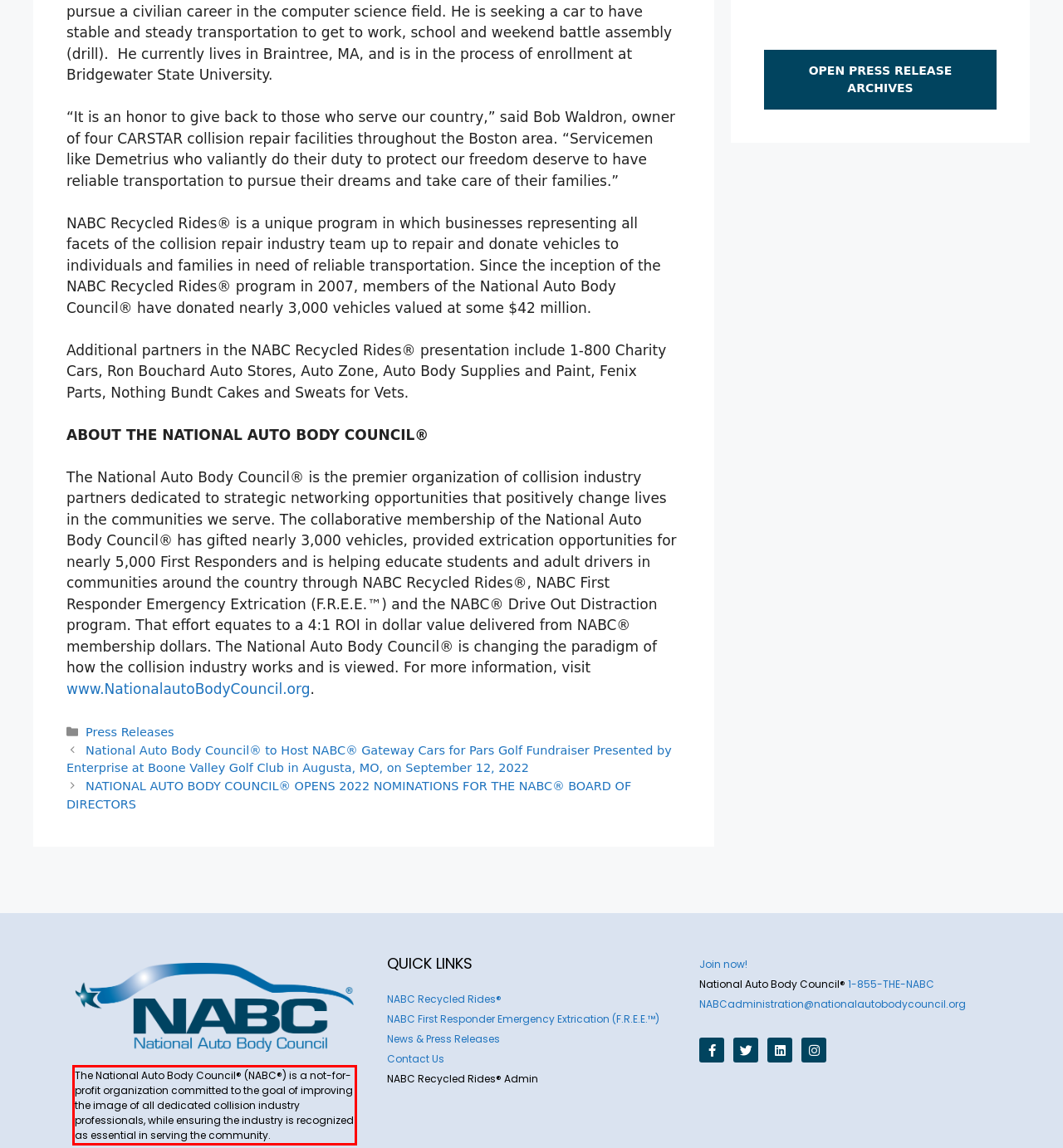Given a webpage screenshot, identify the text inside the red bounding box using OCR and extract it.

The National Auto Body Council® (NABC®) is a not-for-profit organization committed to the goal of improving the image of all dedicated collision industry professionals, while ensuring the industry is recognized as essential in serving the community.